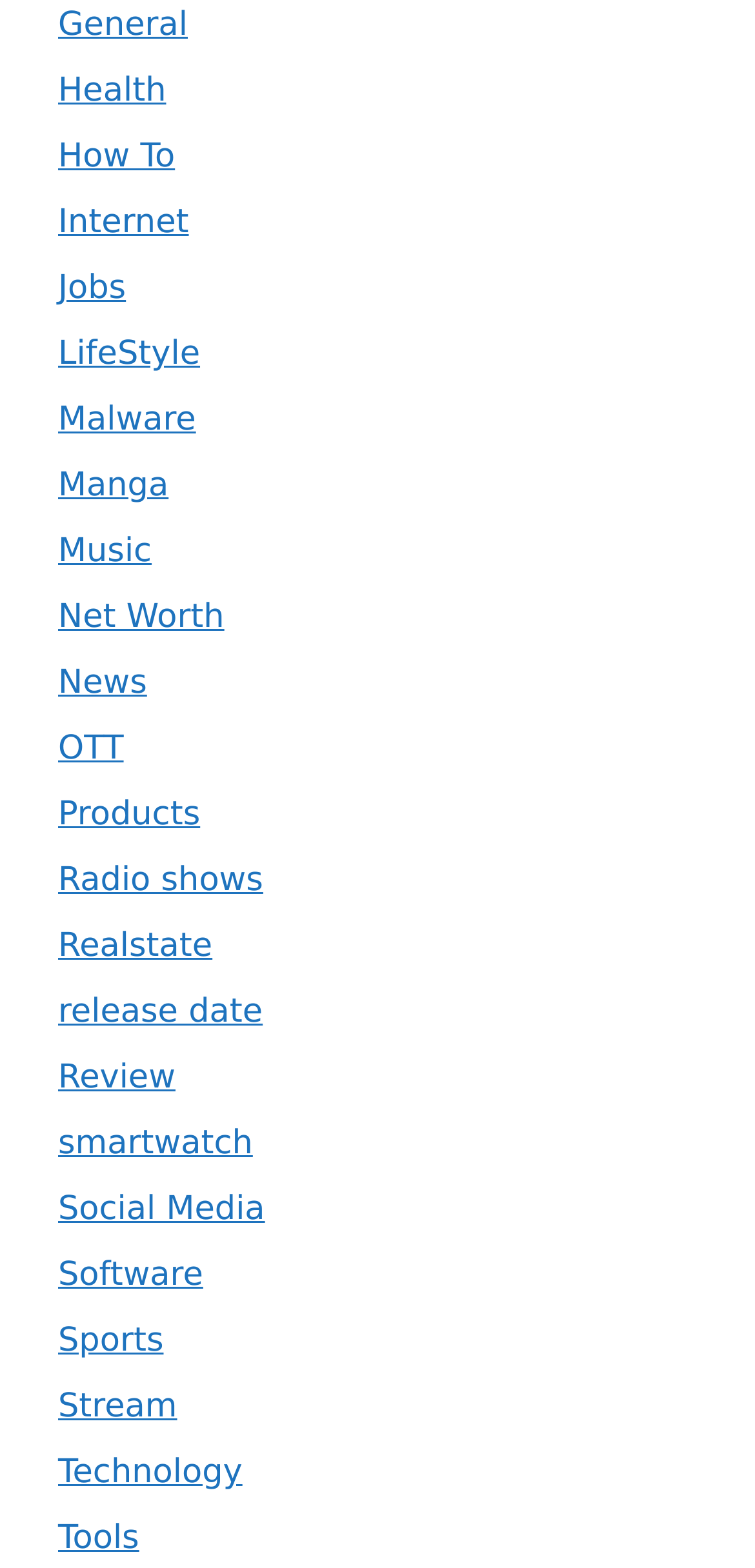Is there a category related to real estate on this webpage?
Please provide a comprehensive answer based on the details in the screenshot.

I searched for a link element with the text 'Realstate' and found it, which means there is a category related to real estate on this webpage.